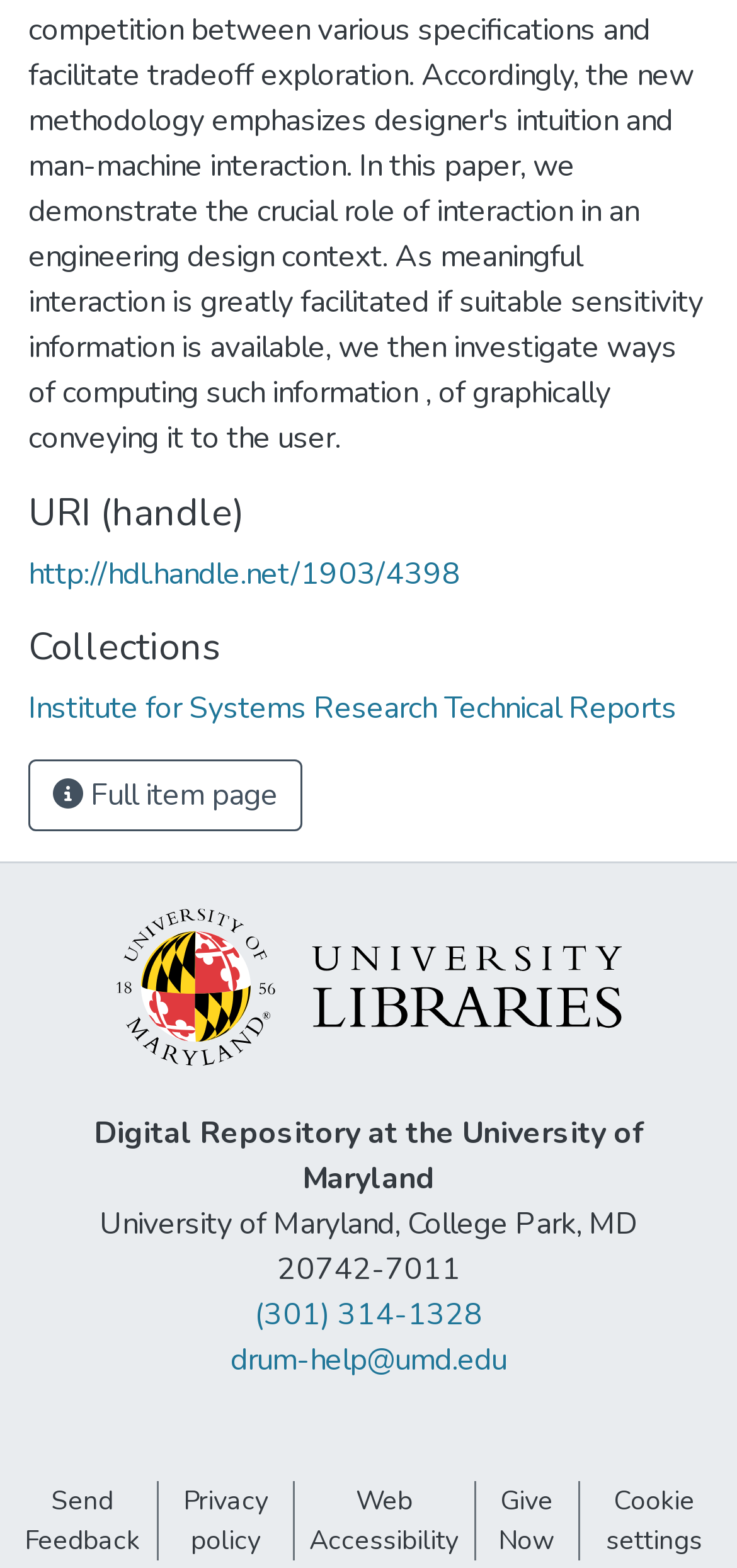How many links are there at the bottom of the page?
Based on the image, answer the question with as much detail as possible.

There are 5 links at the bottom of the page, including 'Send Feedback', 'Privacy policy', 'Web Accessibility', 'Give Now', and 'Cookie settings'.